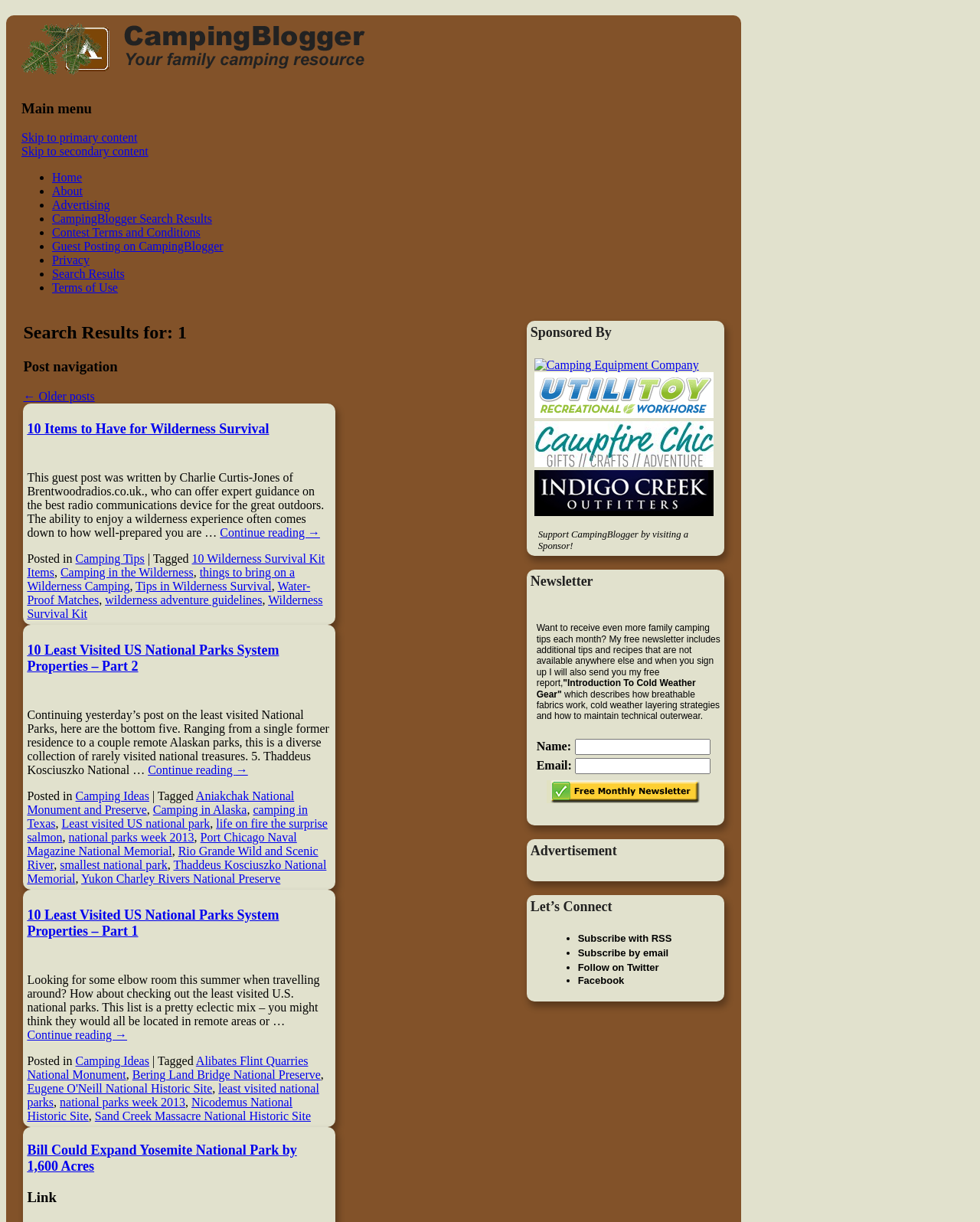Find the bounding box coordinates of the clickable area that will achieve the following instruction: "Continue reading 10 Least Visited US National Parks System Properties – Part 2".

[0.151, 0.625, 0.253, 0.635]